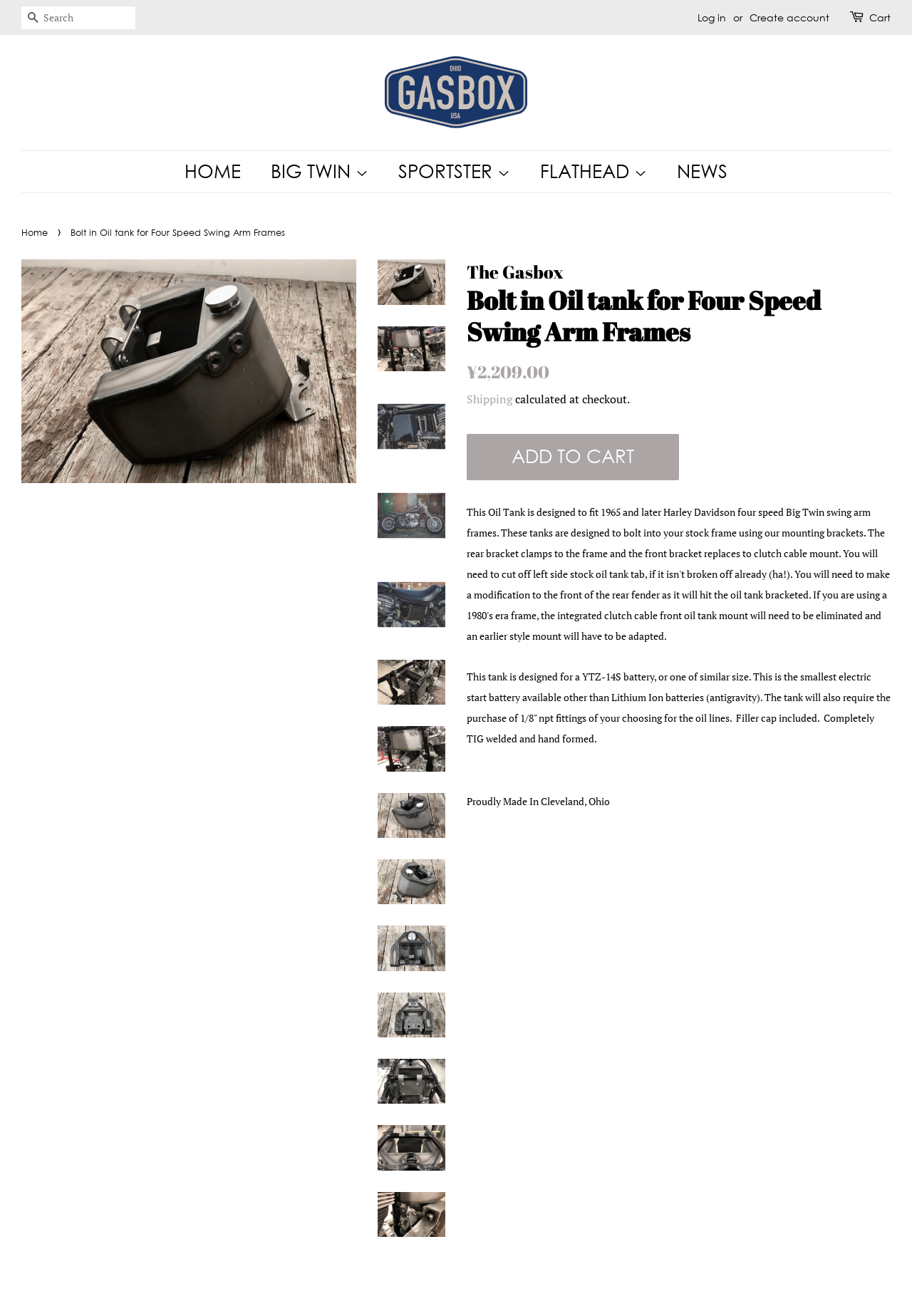Provide a single word or phrase answer to the question: 
What is the material used for welding the tank?

TIG